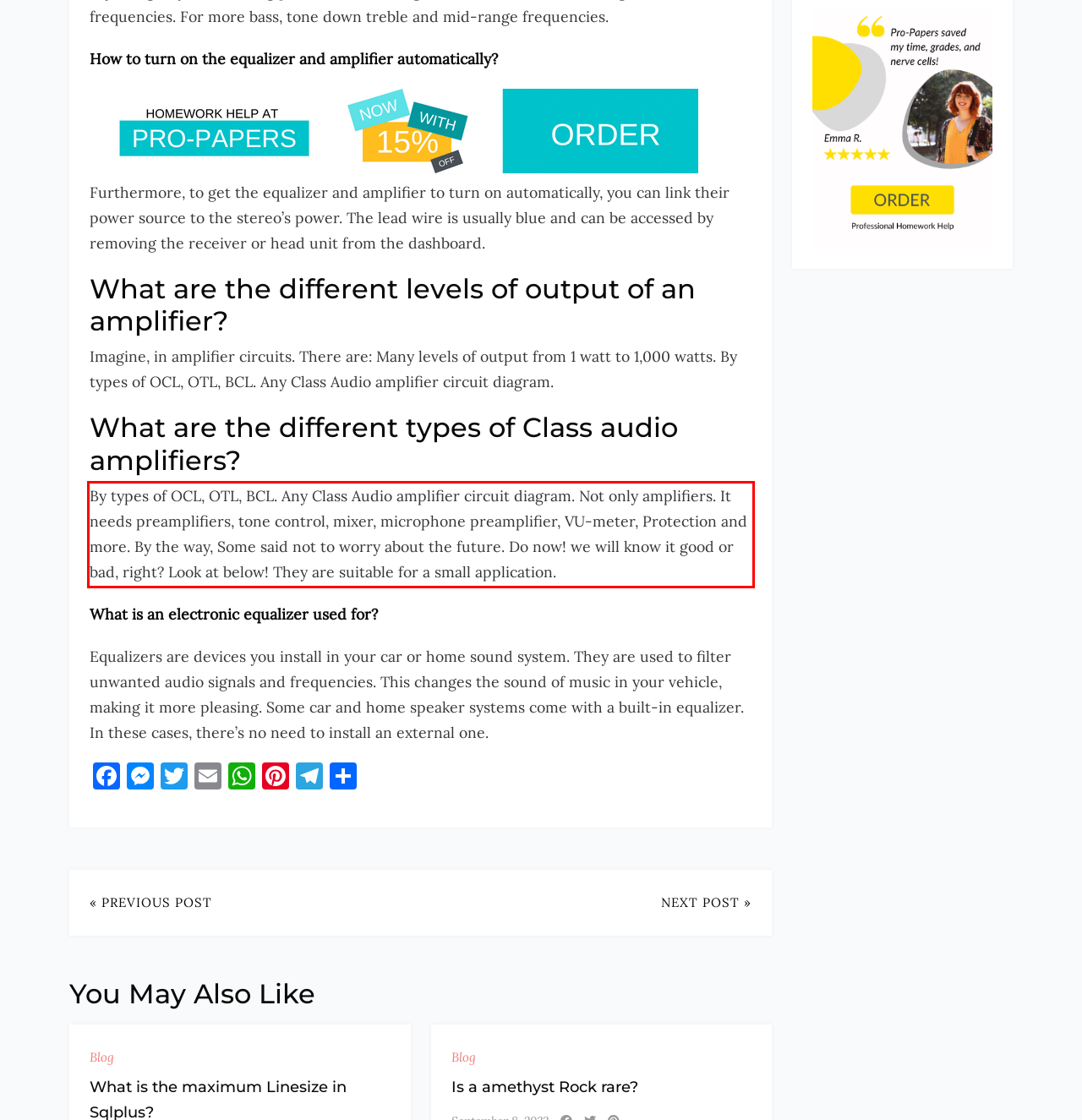Using the provided webpage screenshot, identify and read the text within the red rectangle bounding box.

By types of OCL, OTL, BCL. Any Class Audio amplifier circuit diagram. Not only amplifiers. It needs preamplifiers, tone control, mixer, microphone preamplifier, VU-meter, Protection and more. By the way, Some said not to worry about the future. Do now! we will know it good or bad, right? Look at below! They are suitable for a small application.